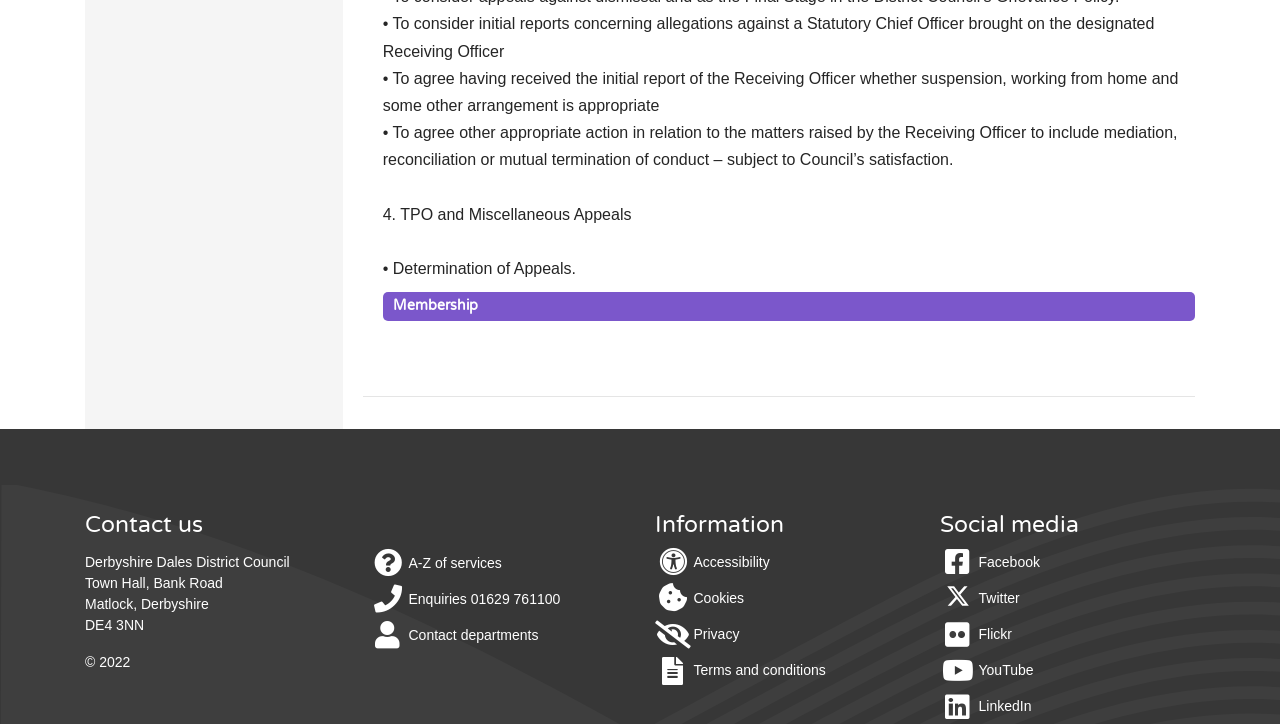What is the purpose of the Receiving Officer?
Refer to the image and give a detailed response to the question.

I found the answer by reading the static text elements at the top of the page, which describe the roles and responsibilities of the Receiving Officer, including considering initial reports concerning allegations against a Statutory Chief Officer.